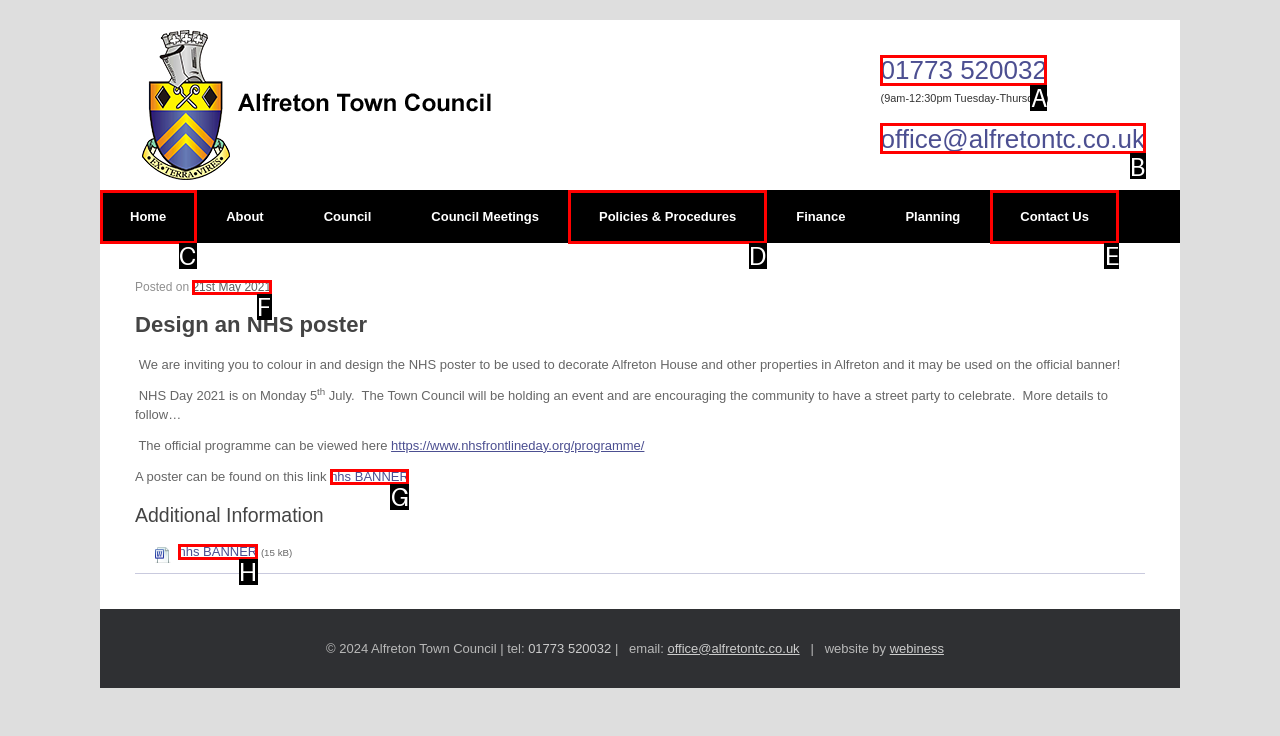Tell me which one HTML element best matches the description: Home Answer with the option's letter from the given choices directly.

C